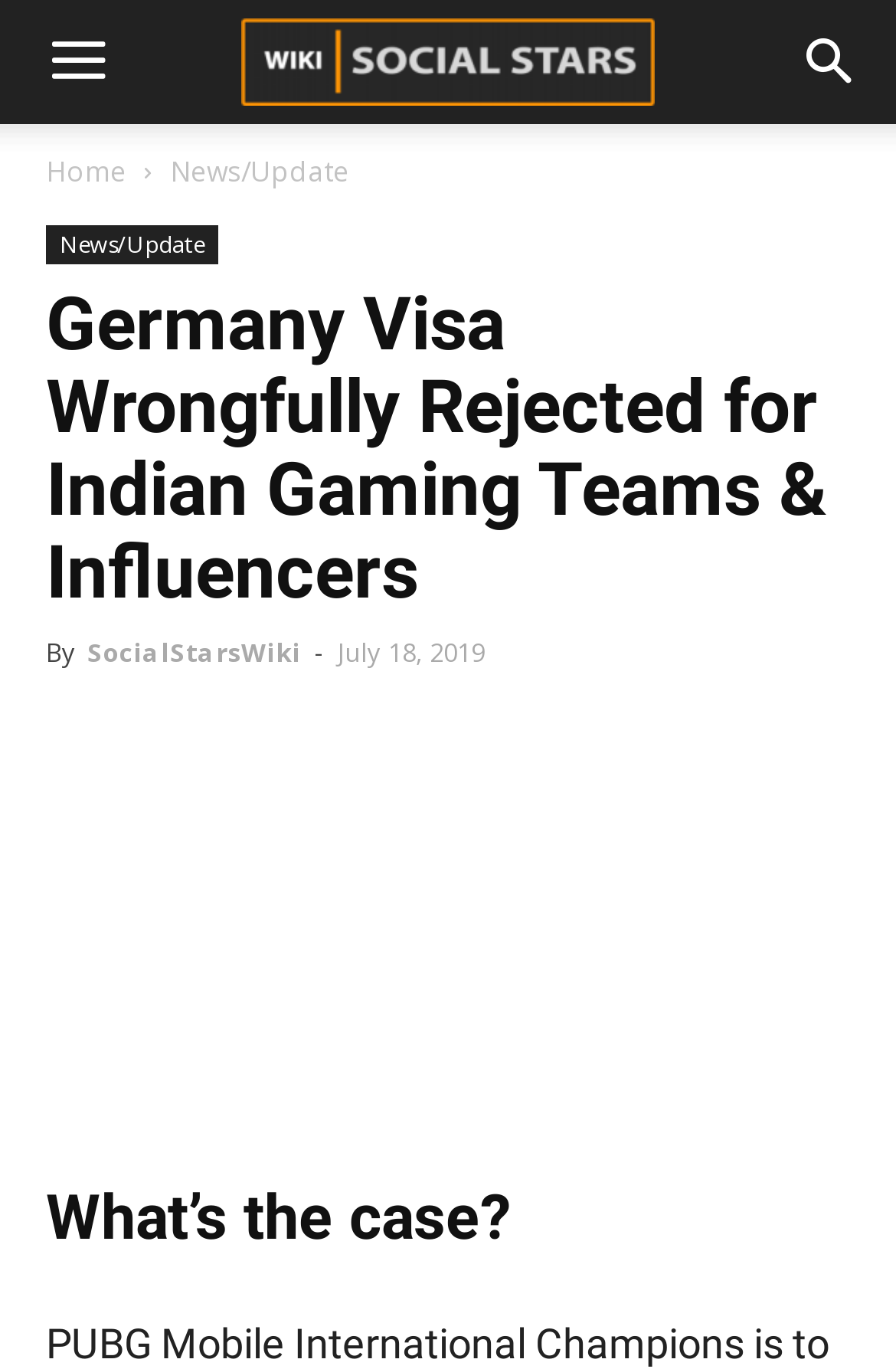What is the topic of the article?
Based on the image, provide a one-word or brief-phrase response.

Germany Visa Wrongfully Rejected